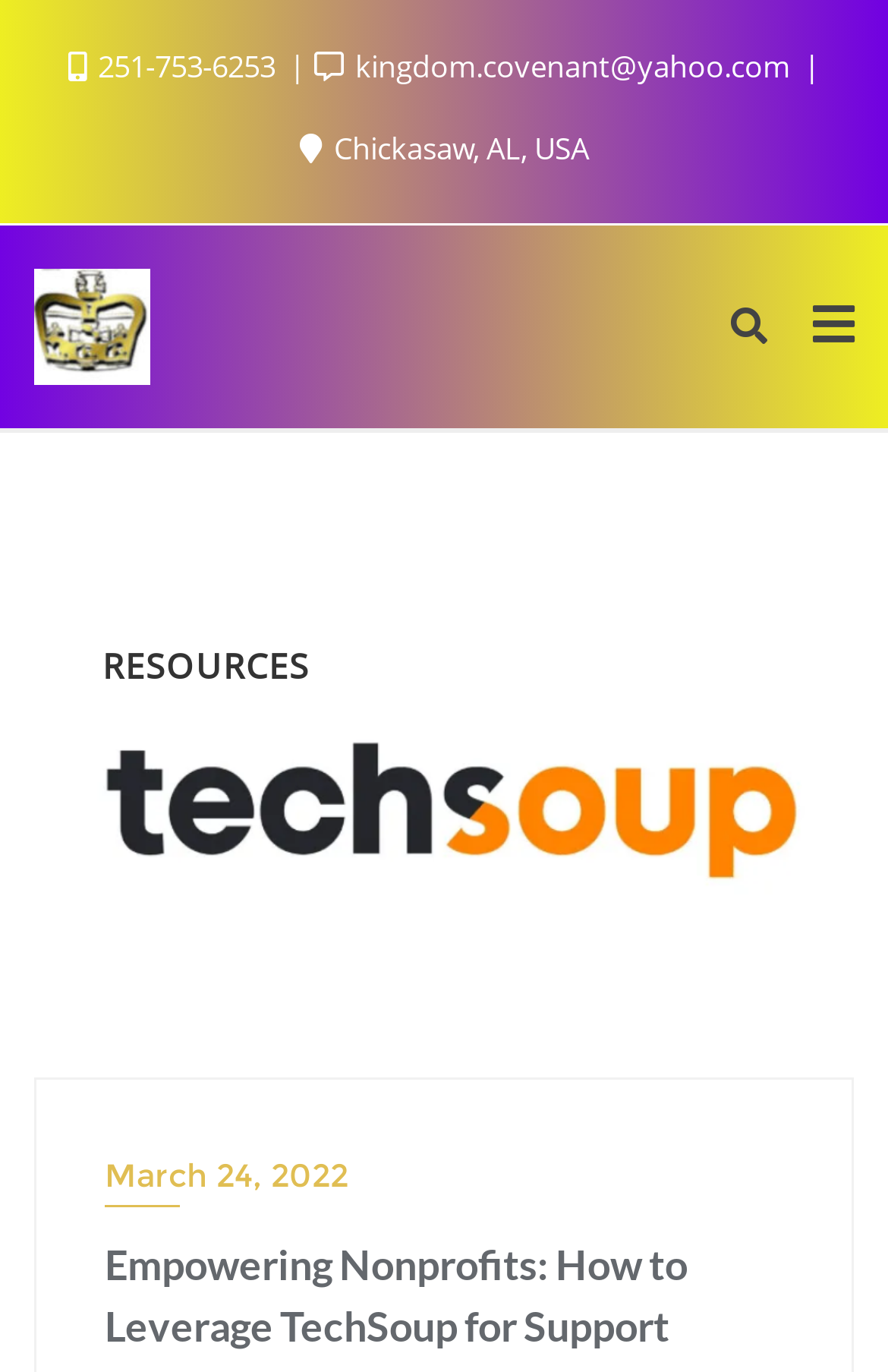Find and provide the bounding box coordinates for the UI element described with: "March 24, 2022".

[0.118, 0.837, 0.882, 0.879]